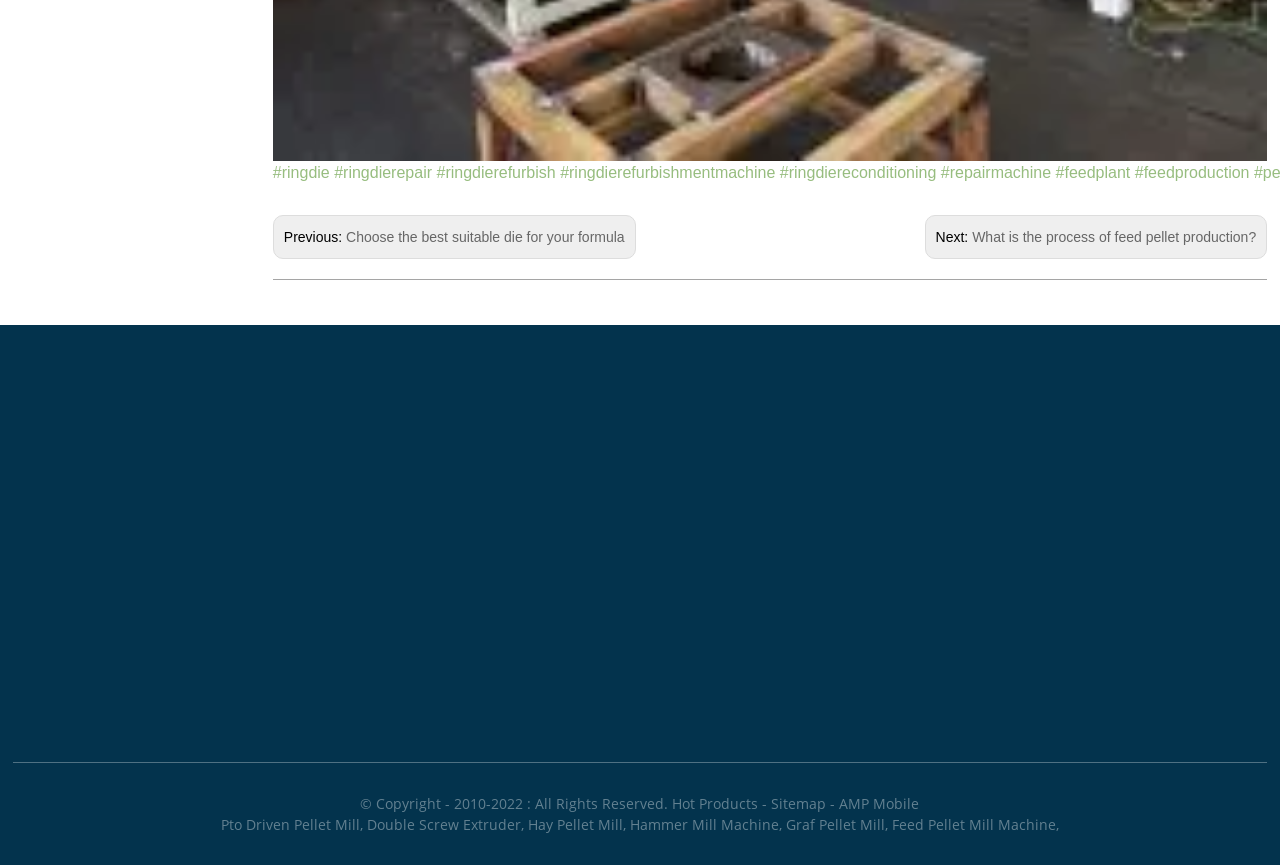Please identify the bounding box coordinates of the clickable element to fulfill the following instruction: "Learn about the process of feed pellet production". The coordinates should be four float numbers between 0 and 1, i.e., [left, top, right, bottom].

[0.759, 0.265, 0.981, 0.283]